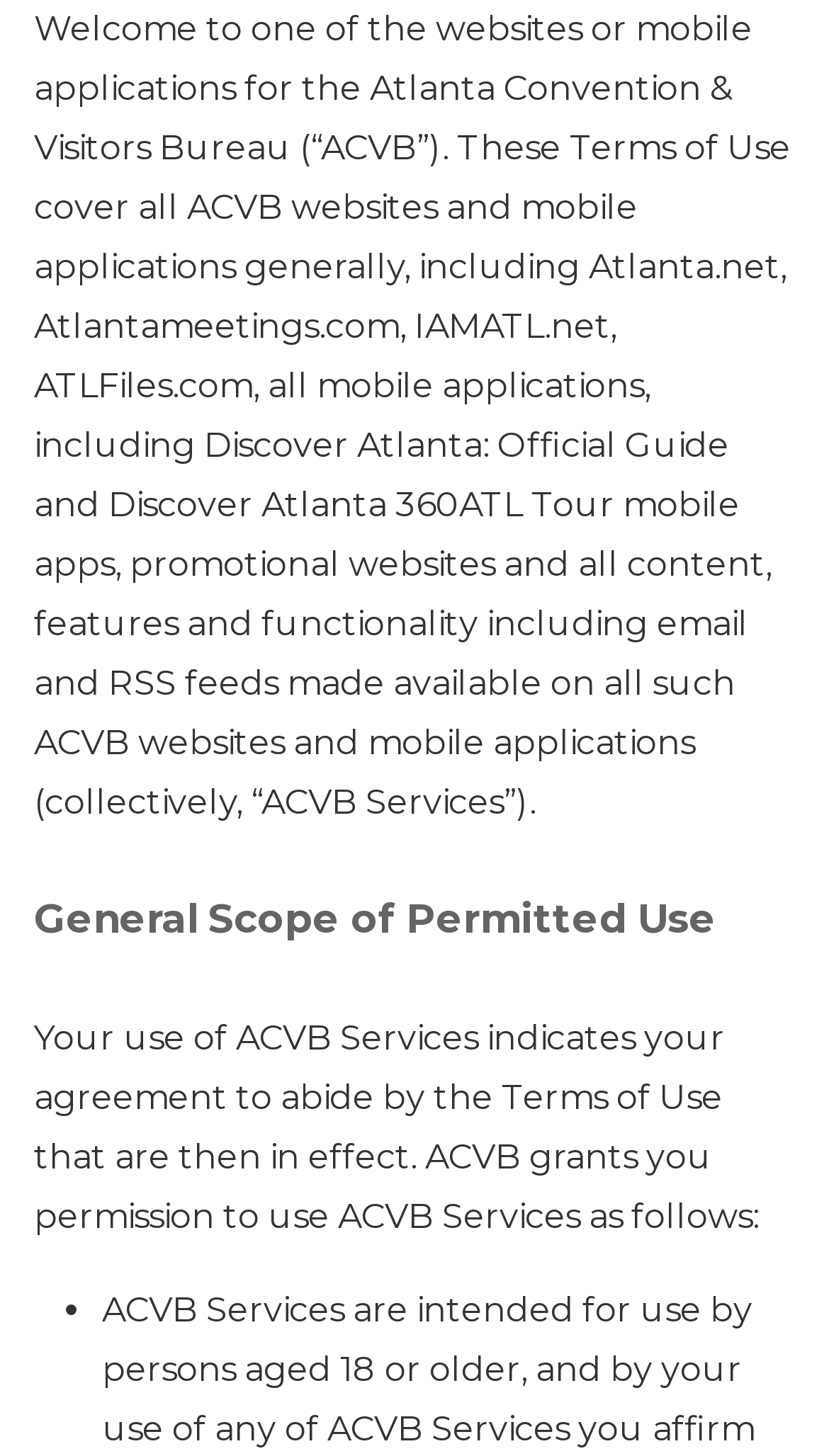Ascertain the bounding box coordinates for the UI element detailed here: "Promote A Meeting". The coordinates should be provided as [left, top, right, bottom] with each value being a float between 0 and 1.

[0.123, 0.177, 0.623, 0.206]